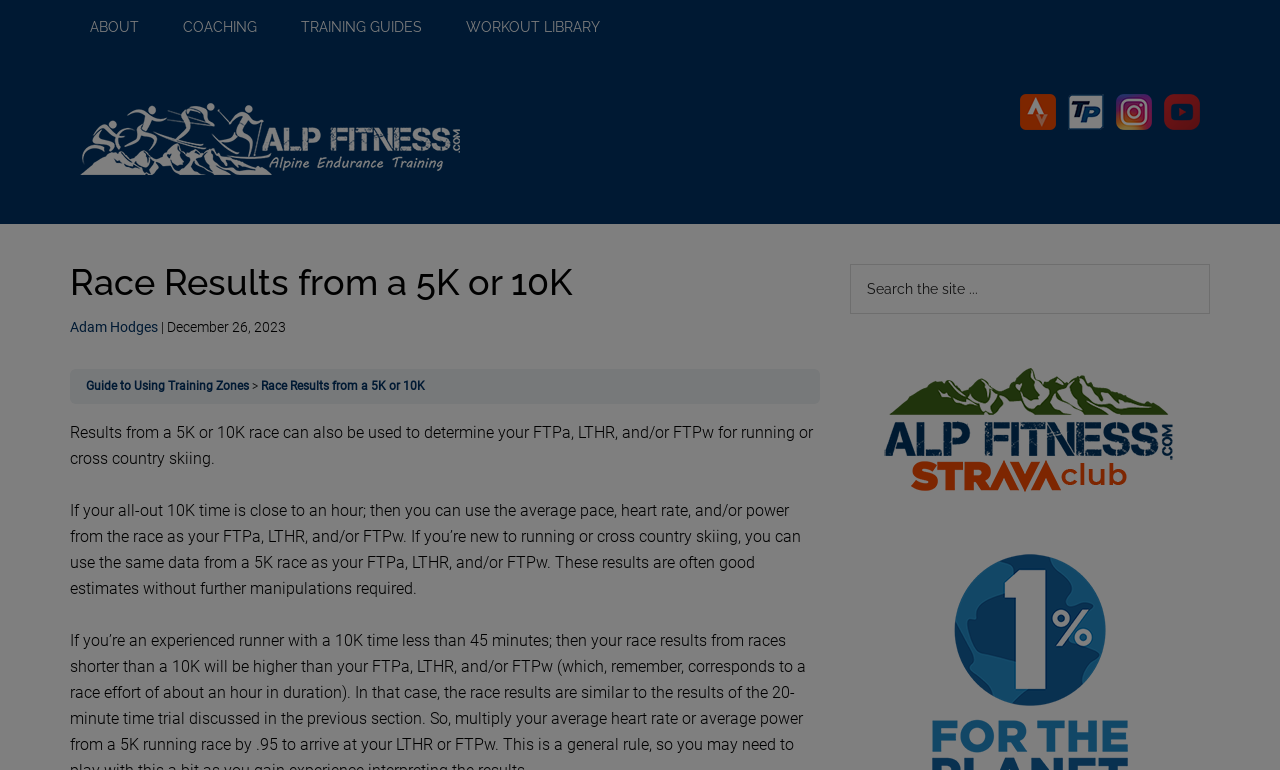What is the search box placeholder text?
Please provide a comprehensive answer to the question based on the webpage screenshot.

I looked at the primary sidebar section of the webpage and found a search box with a placeholder text 'Search the site...'.